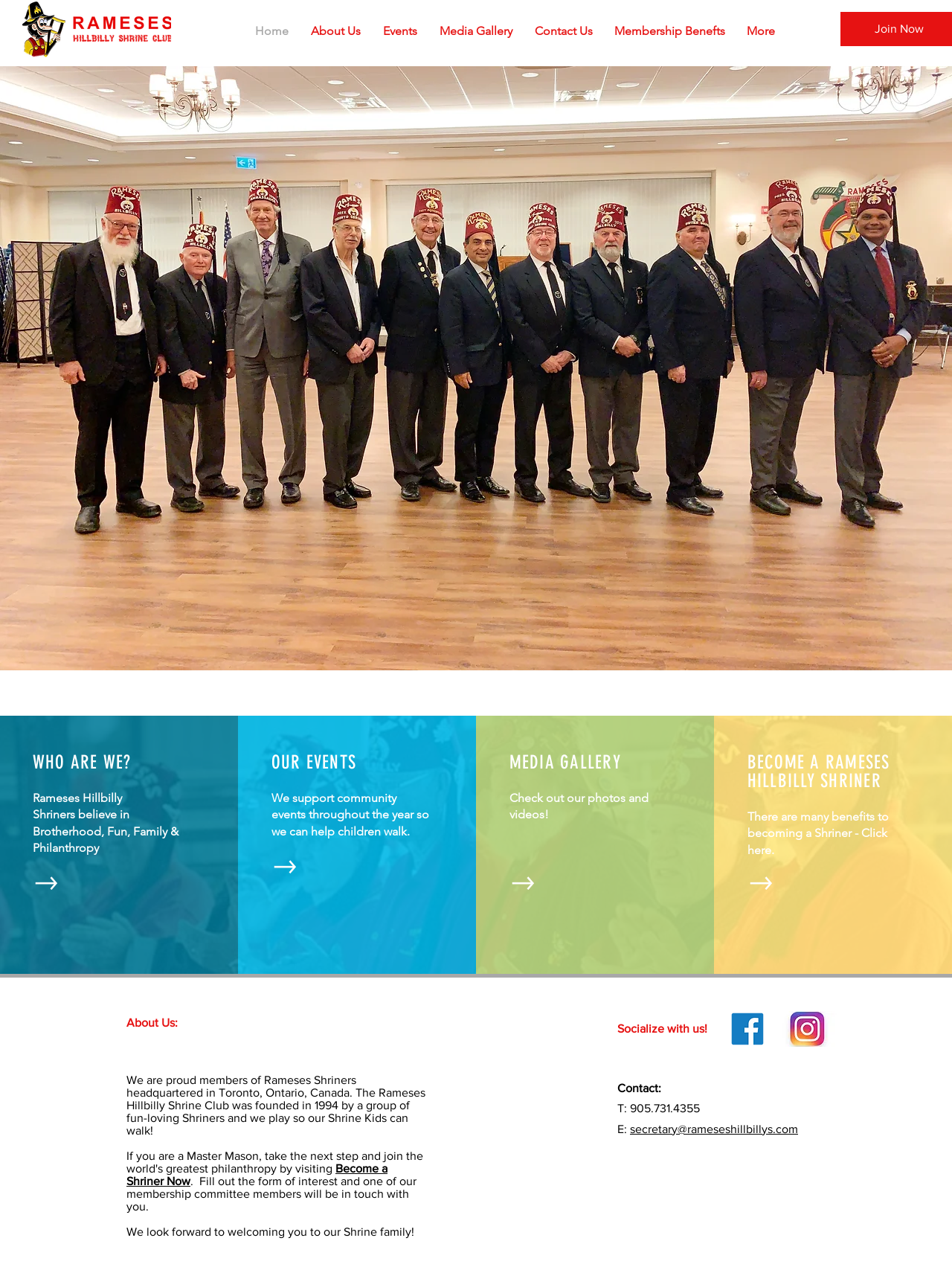Locate the UI element described by secretary@rameseshillbillys.com in the provided webpage screenshot. Return the bounding box coordinates in the format (top-left x, top-left y, bottom-right x, bottom-right y), ensuring all values are between 0 and 1.

[0.662, 0.886, 0.838, 0.896]